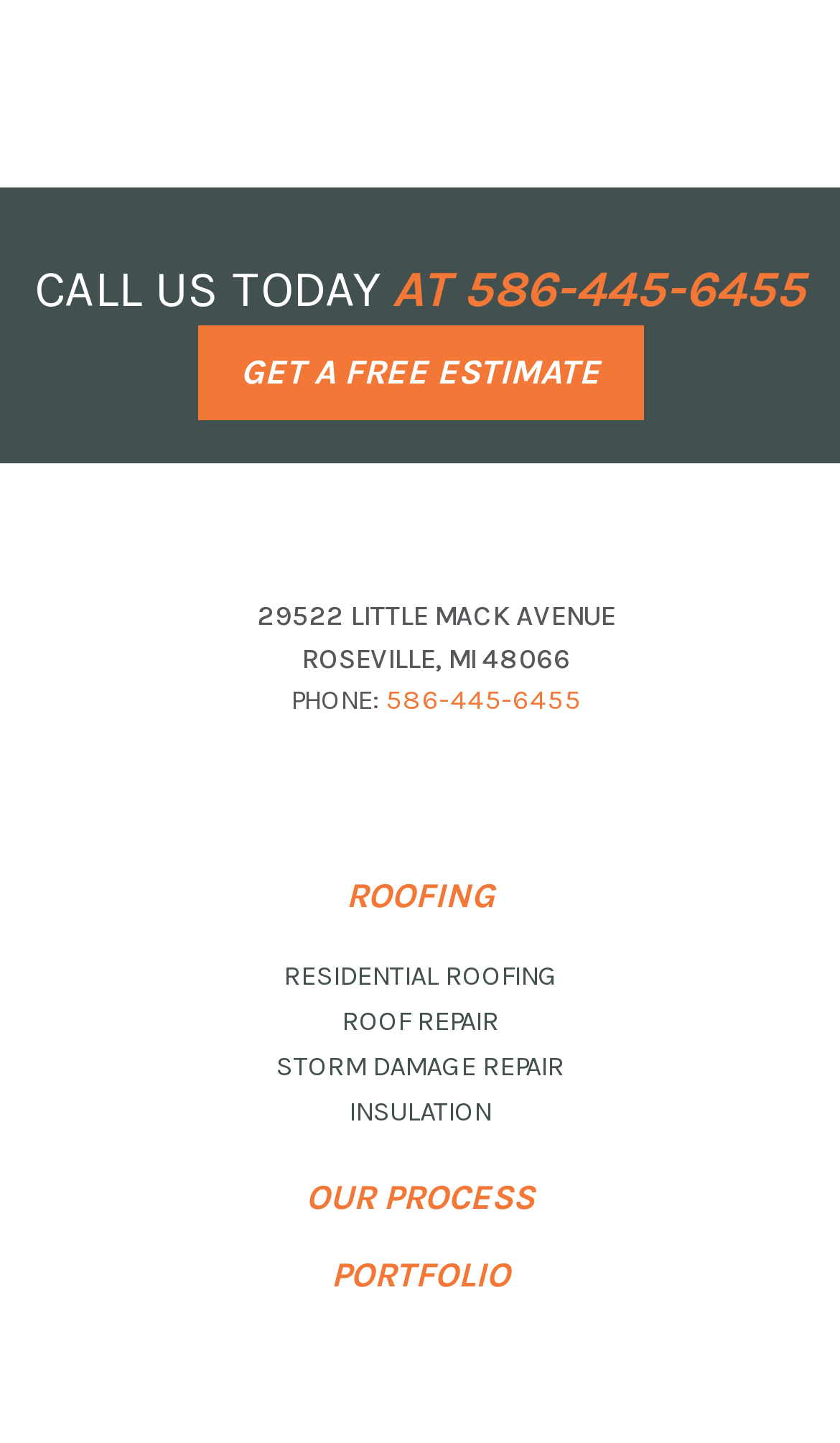Please answer the following question using a single word or phrase: 
Is J&J Roofing a BBB Accredited Business?

Yes